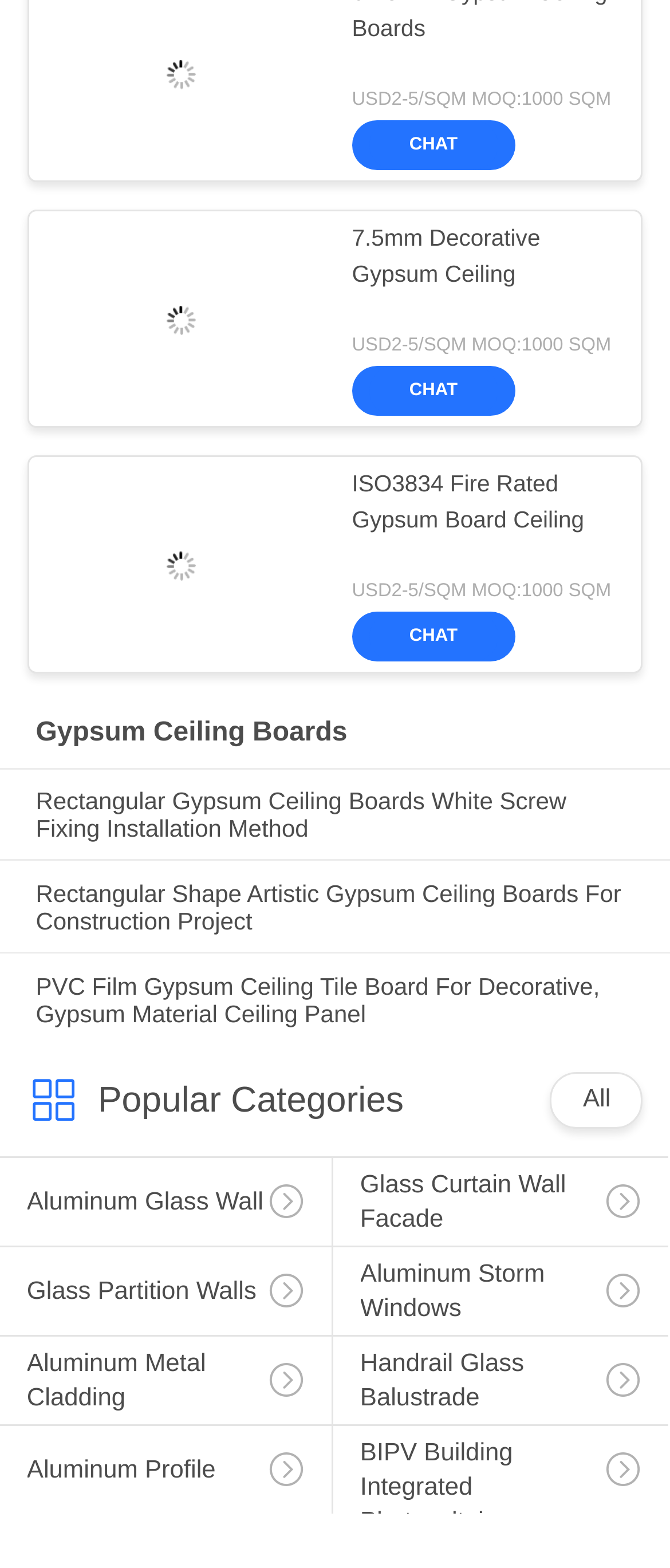Please determine the bounding box coordinates of the section I need to click to accomplish this instruction: "Explore Gypsum Ceiling Boards".

[0.053, 0.458, 0.947, 0.478]